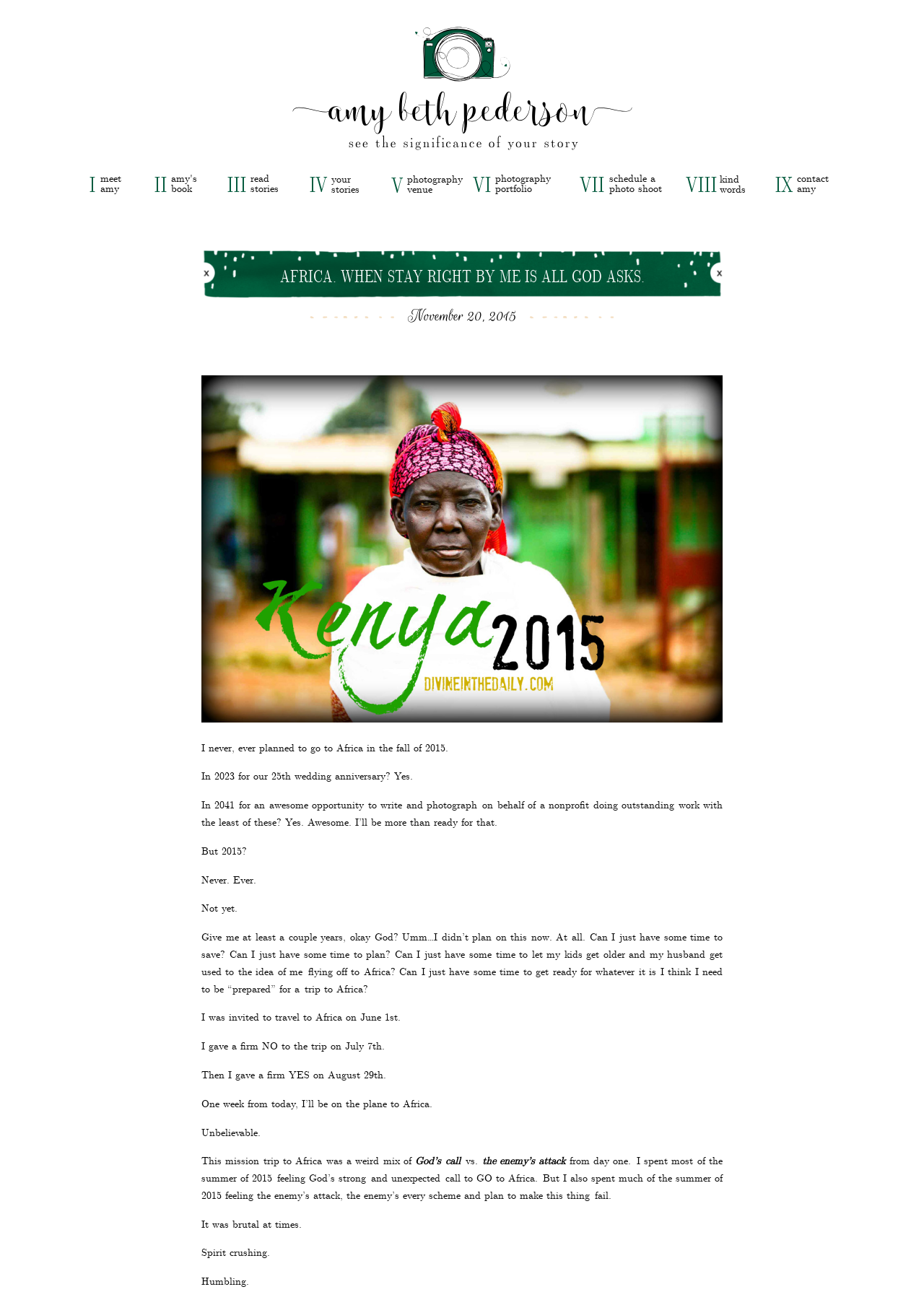Please identify the coordinates of the bounding box for the clickable region that will accomplish this instruction: "click contact".

[0.862, 0.131, 0.897, 0.142]